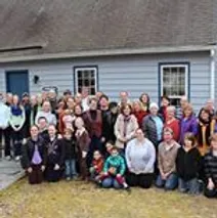Give a comprehensive caption for the image.

The image captures a vibrant gathering of a diverse group of individuals standing together outdoors. They are positioned in front of a charming, gray-blue building with a blue door and several windows, which adds to the welcoming atmosphere of the scene. The group appears to embody a sense of community, with members of various ages and backgrounds smiling and engaging with one another. This moment reflects the spirit of togetherness and connection that is likely celebrated within their community. The backdrop of the building and natural surroundings enhances the warmth and camaraderie shared in this photograph, highlighting the importance of community ties and shared experiences.